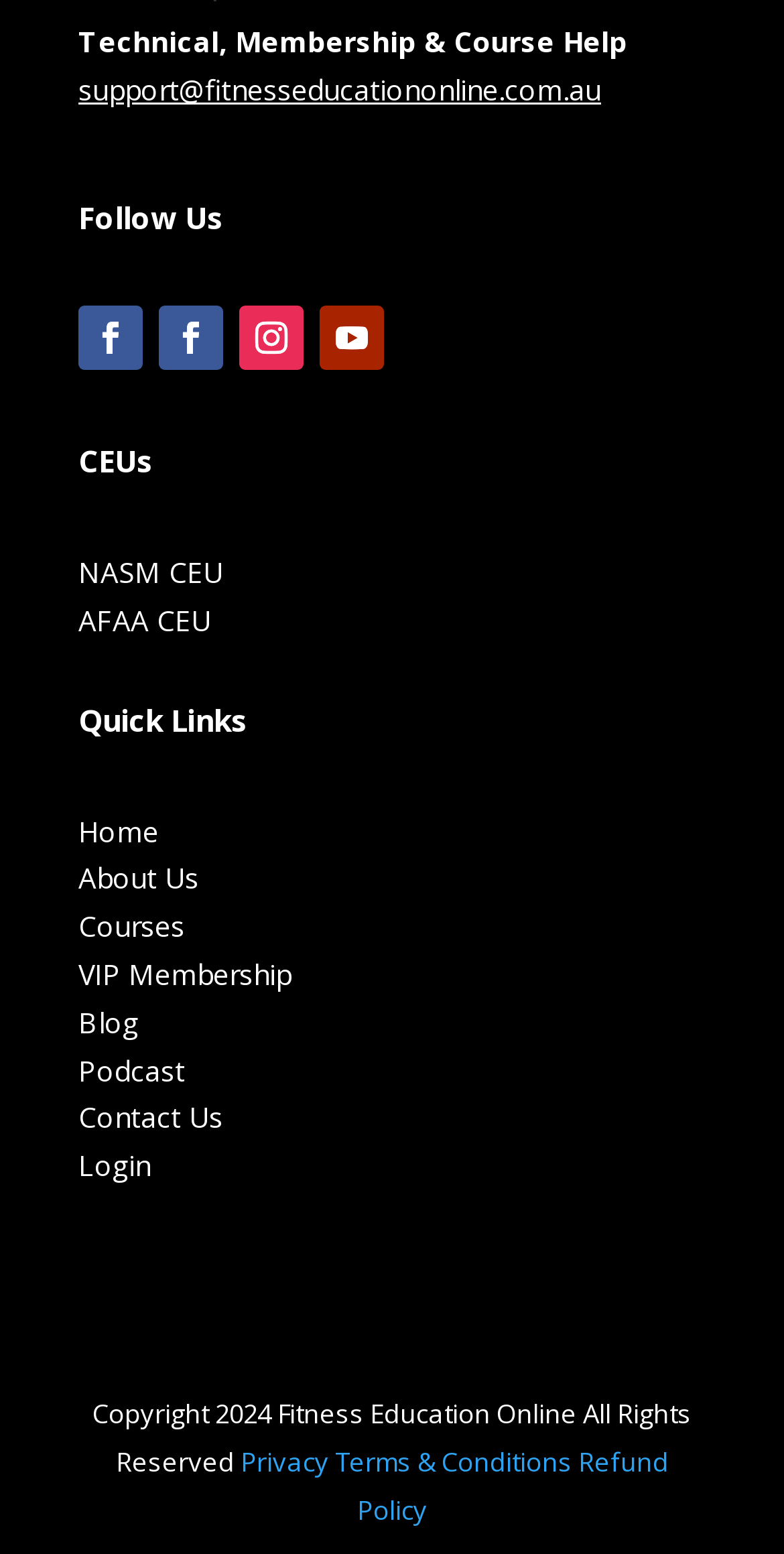Given the content of the image, can you provide a detailed answer to the question?
What is the email address for technical support?

I found the email address by looking at the static text element with the content 'Technical, Membership & Course Help' and its adjacent link element with the content 'support@fitnesseducationonline.com.au'.